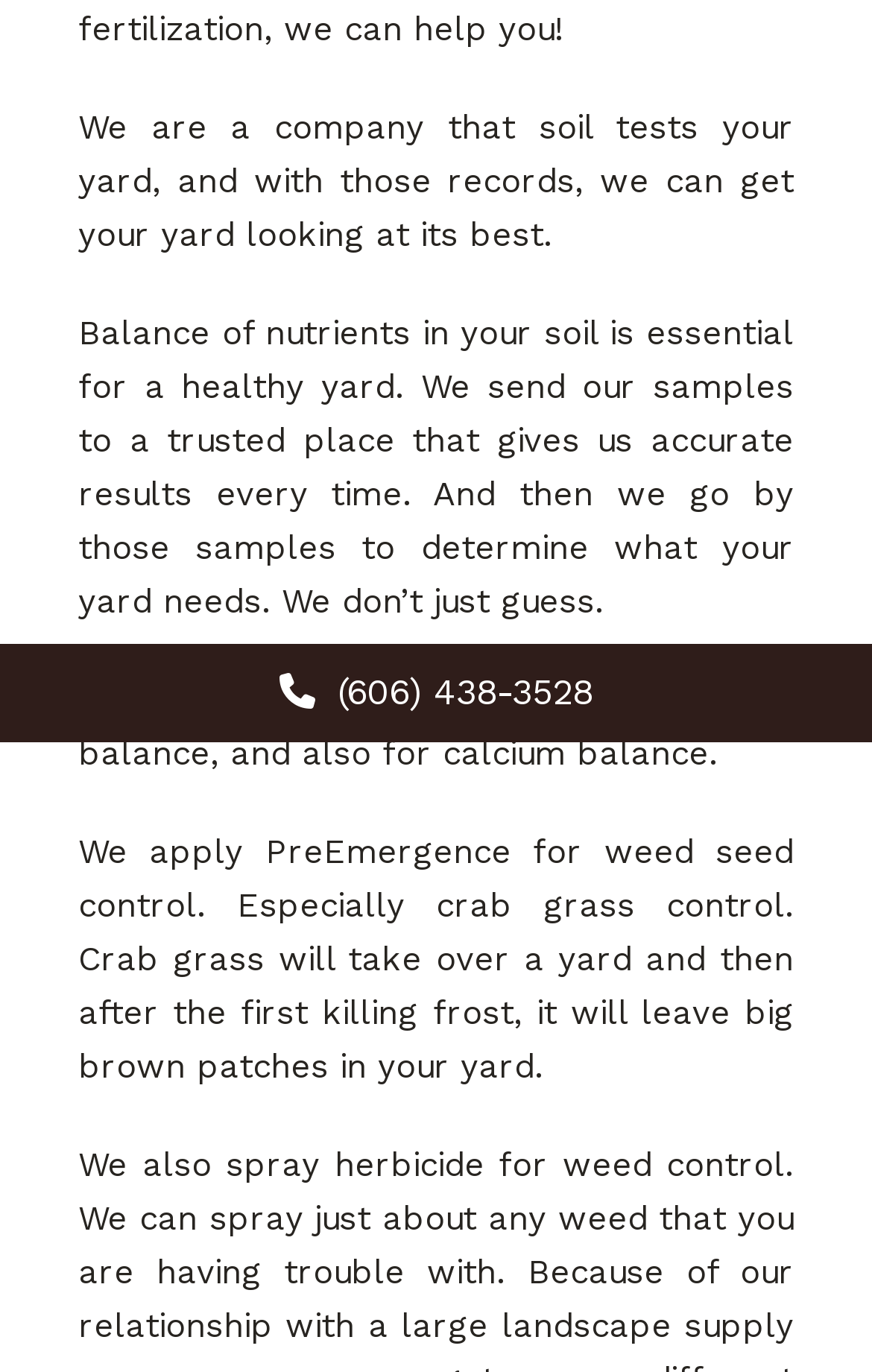Based on the element description Contact, identify the bounding box coordinates for the UI element. The coordinates should be in the format (top-left x, top-left y, bottom-right x, bottom-right y) and within the 0 to 1 range.

[0.038, 0.285, 0.962, 0.398]